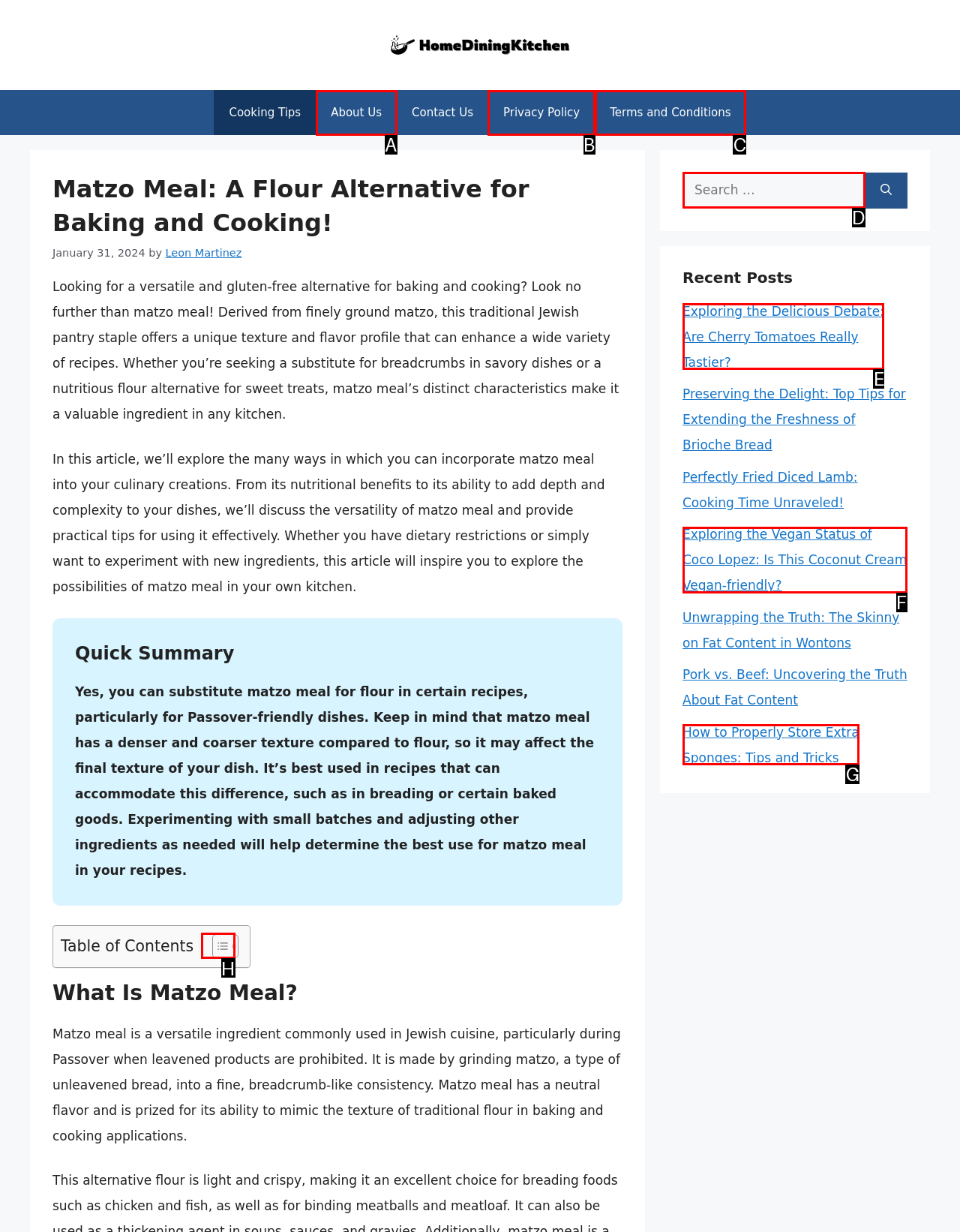From the available options, which lettered element should I click to complete this task: Search for a recipe?

D